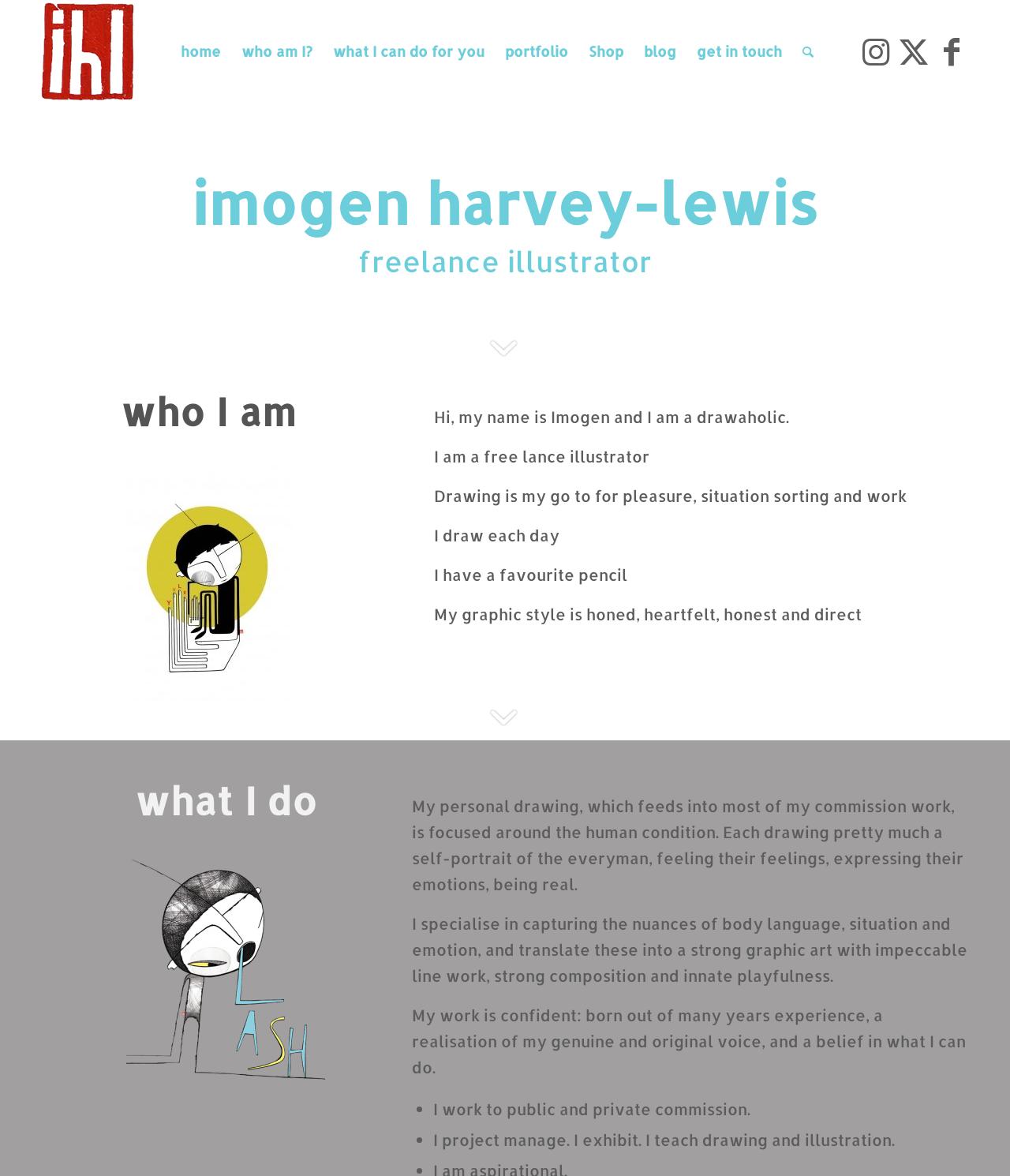Identify the bounding box coordinates of the region that needs to be clicked to carry out this instruction: "Get in touch with Imogen". Provide these coordinates as four float numbers ranging from 0 to 1, i.e., [left, top, right, bottom].

[0.68, 0.001, 0.784, 0.087]